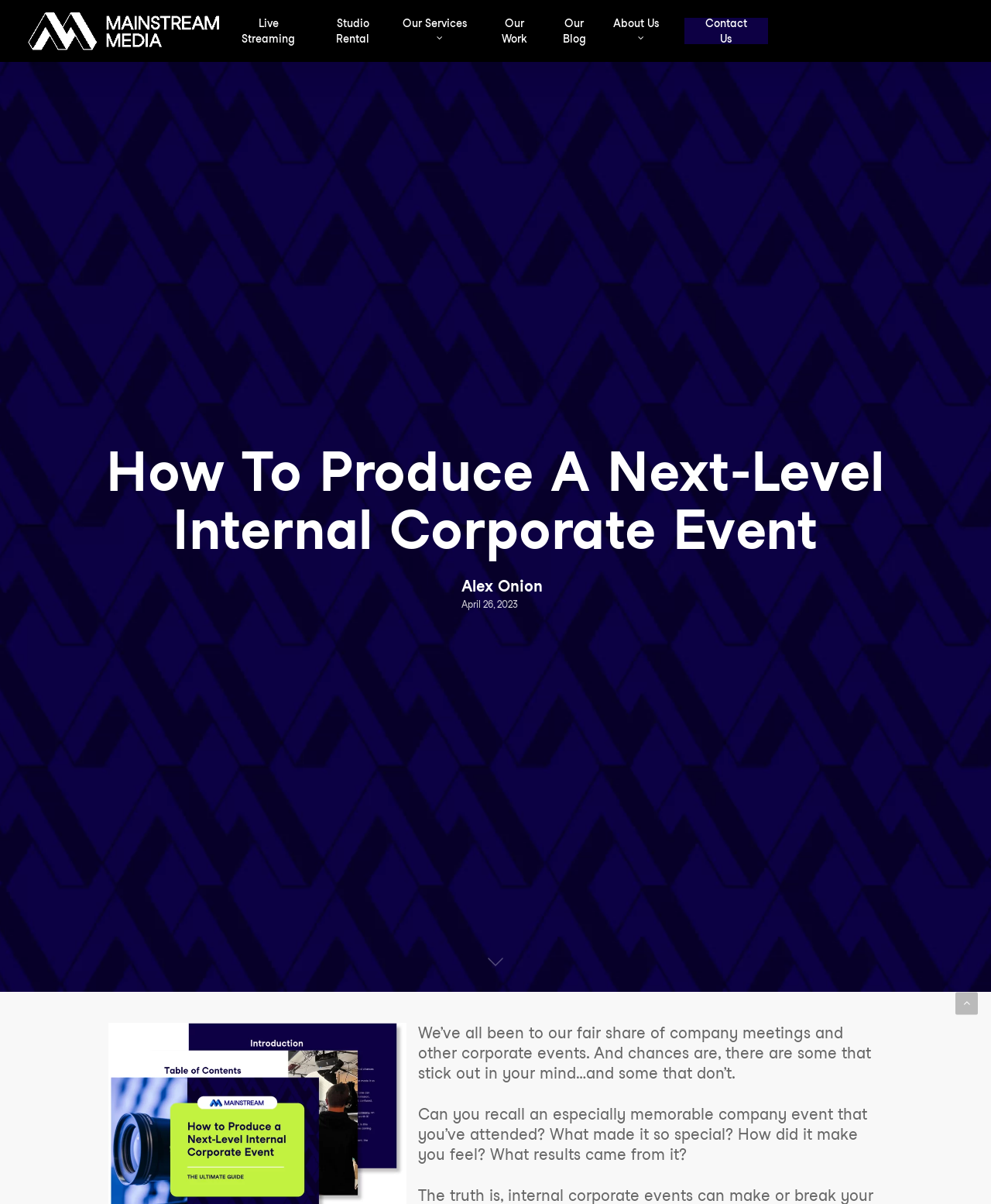Locate the UI element described by About Us in the provided webpage screenshot. Return the bounding box coordinates in the format (top-left x, top-left y, bottom-right x, bottom-right y), ensuring all values are between 0 and 1.

[0.609, 0.013, 0.683, 0.039]